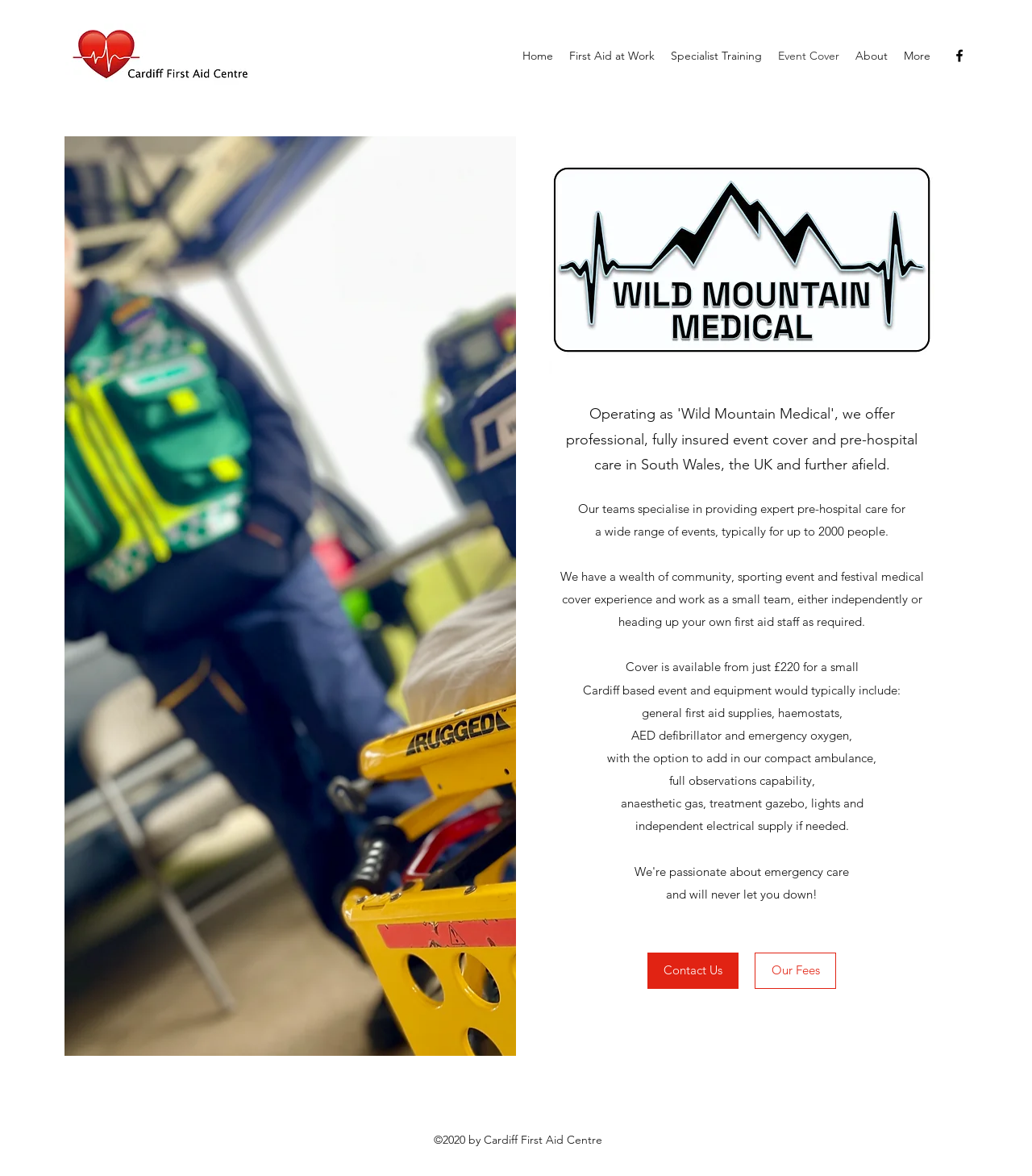Provide the bounding box coordinates of the HTML element this sentence describes: "First Aid at Work". The bounding box coordinates consist of four float numbers between 0 and 1, i.e., [left, top, right, bottom].

[0.544, 0.037, 0.642, 0.058]